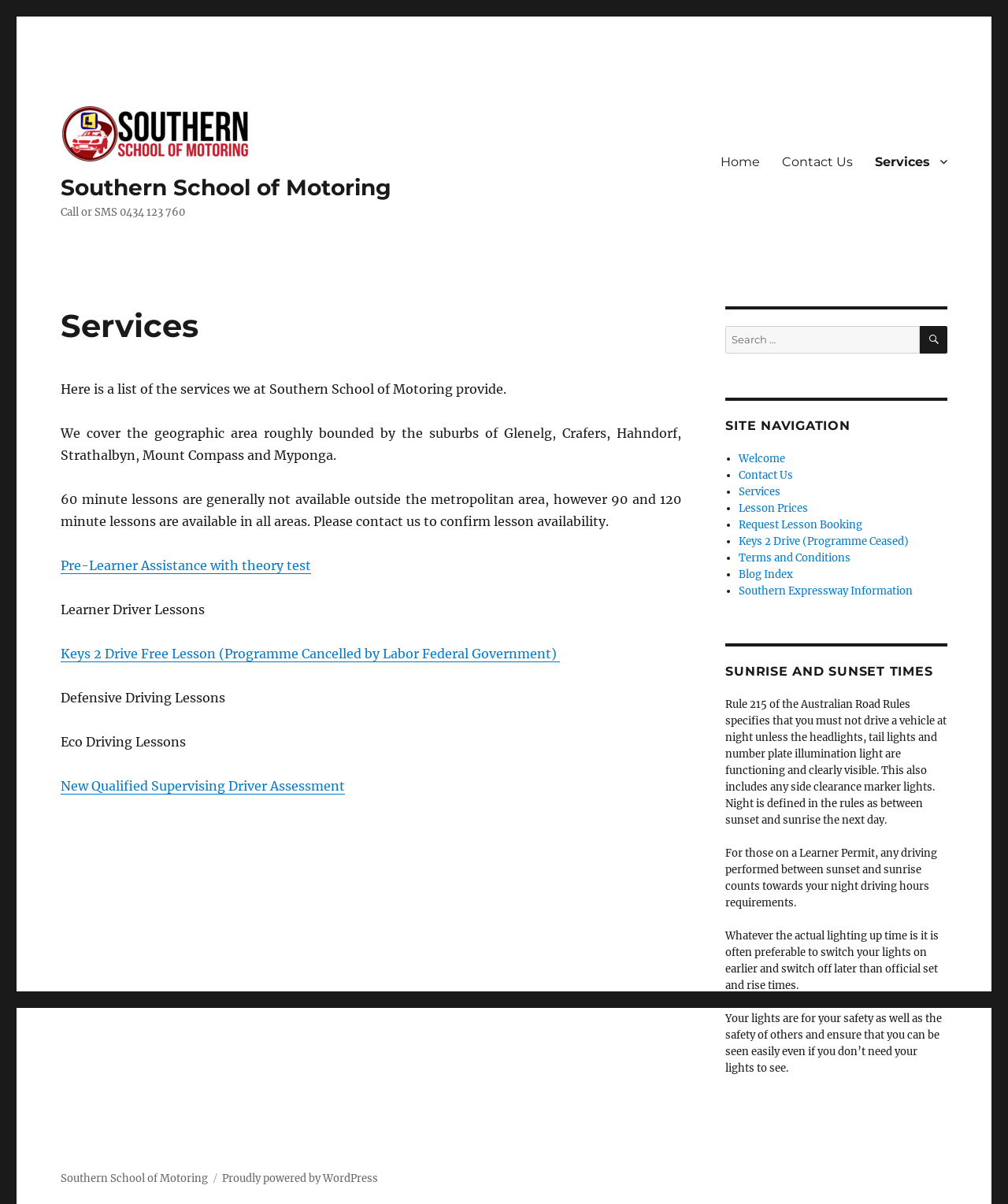Please identify the bounding box coordinates of the area I need to click to accomplish the following instruction: "Search for something".

[0.72, 0.271, 0.912, 0.294]